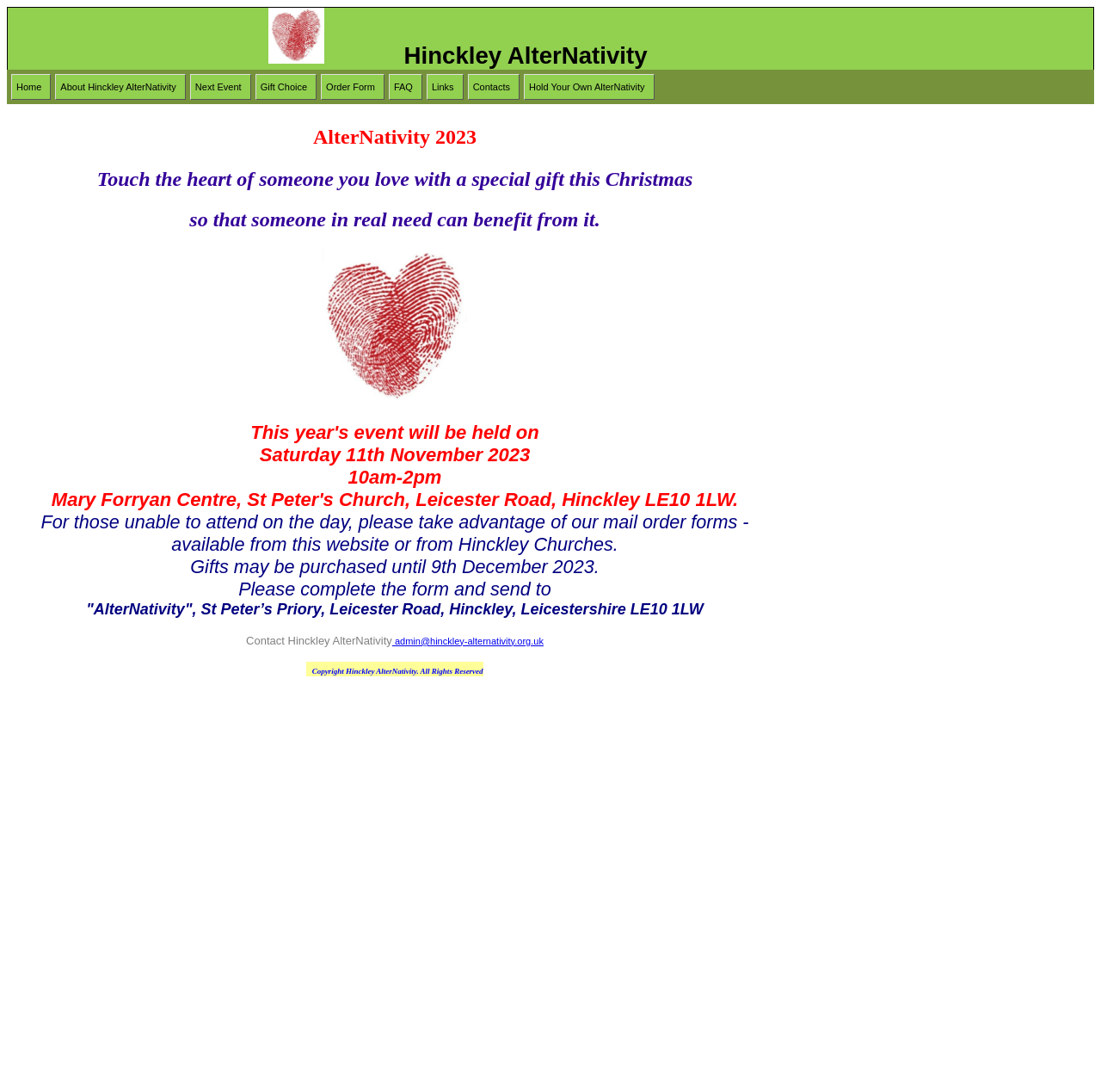What is the contact email address?
Respond to the question with a single word or phrase according to the image.

admin@hinckley-alternativity.org.uk